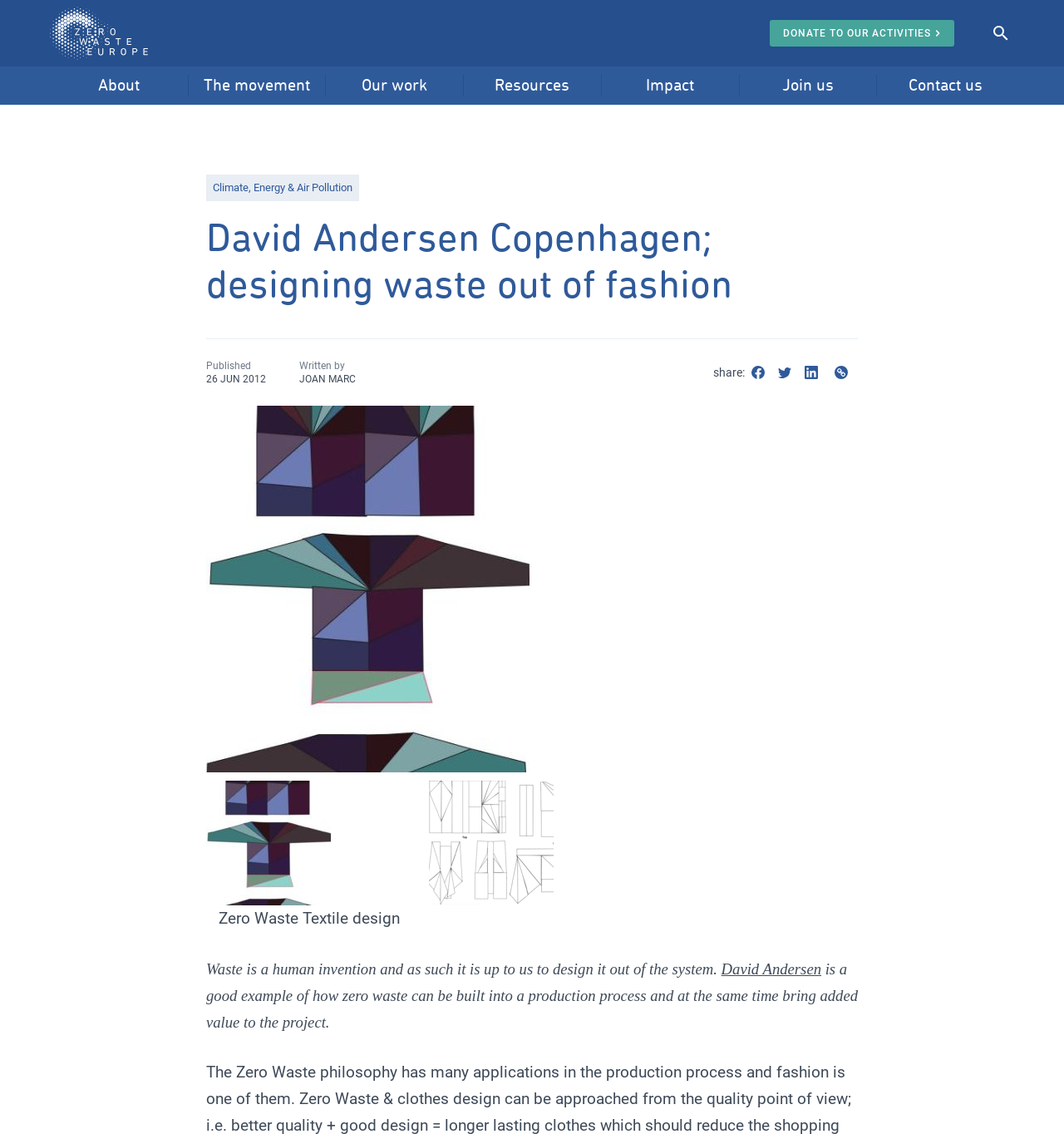Please identify the bounding box coordinates of the area that needs to be clicked to follow this instruction: "Contact Zero Waste Europe".

[0.824, 0.066, 0.953, 0.085]